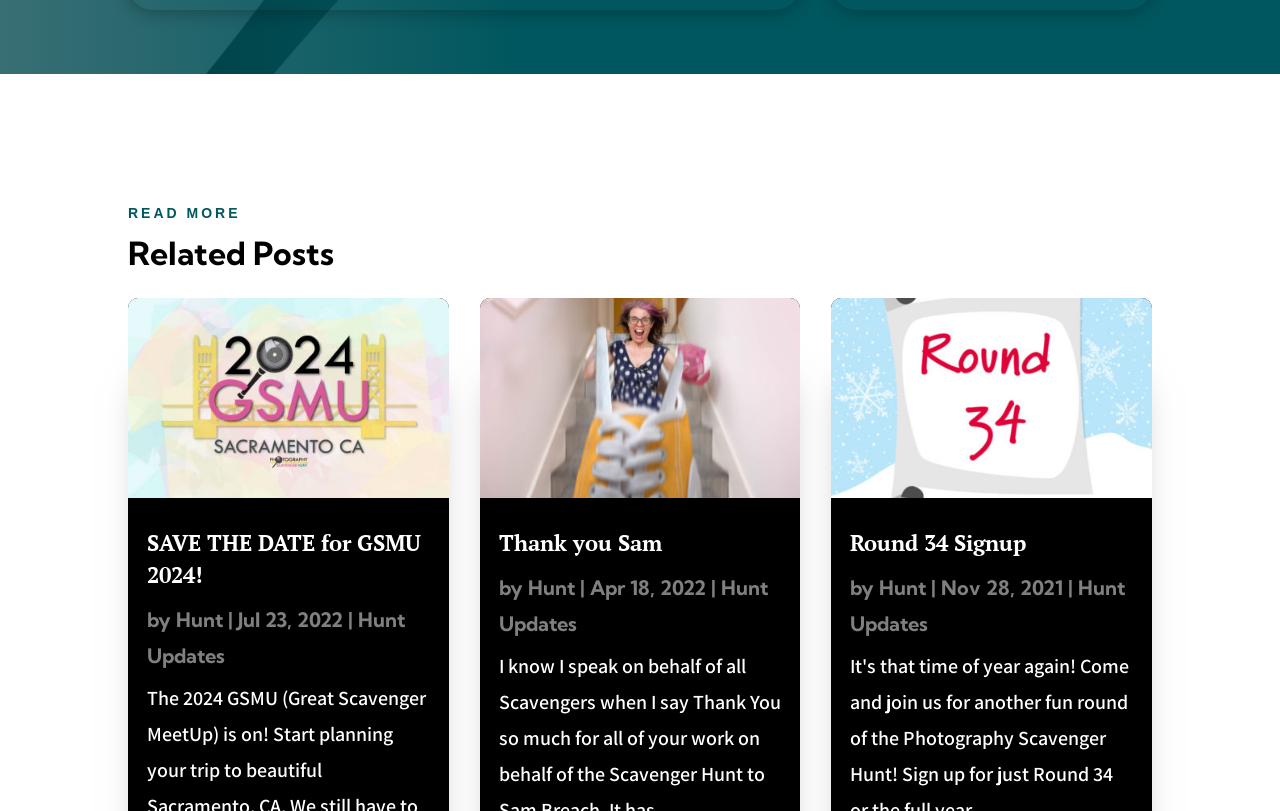From the given element description: "Hunt", find the bounding box for the UI element. Provide the coordinates as four float numbers between 0 and 1, in the order [left, top, right, bottom].

[0.138, 0.748, 0.174, 0.779]